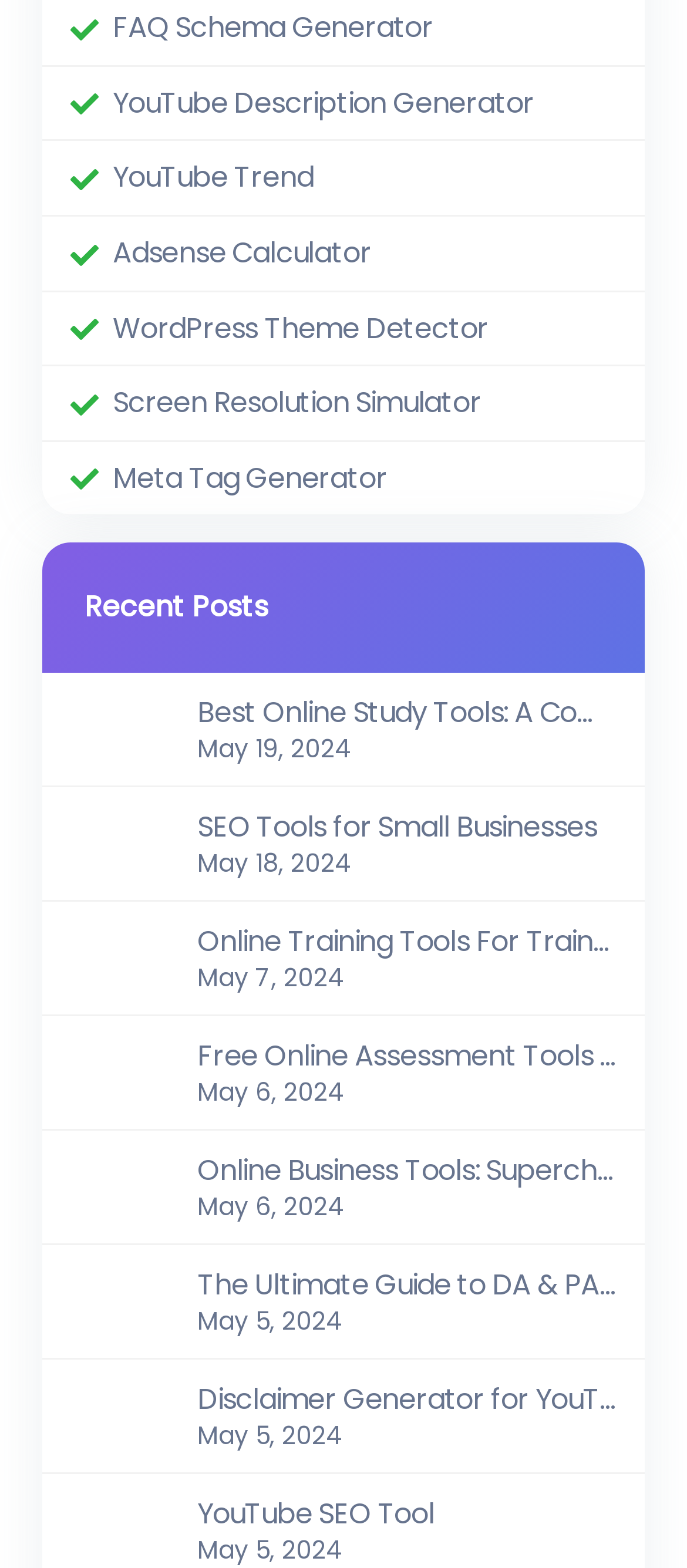Provide your answer in a single word or phrase: 
What is the date of the 'Best Online Study Tools' post?

May 19, 2024